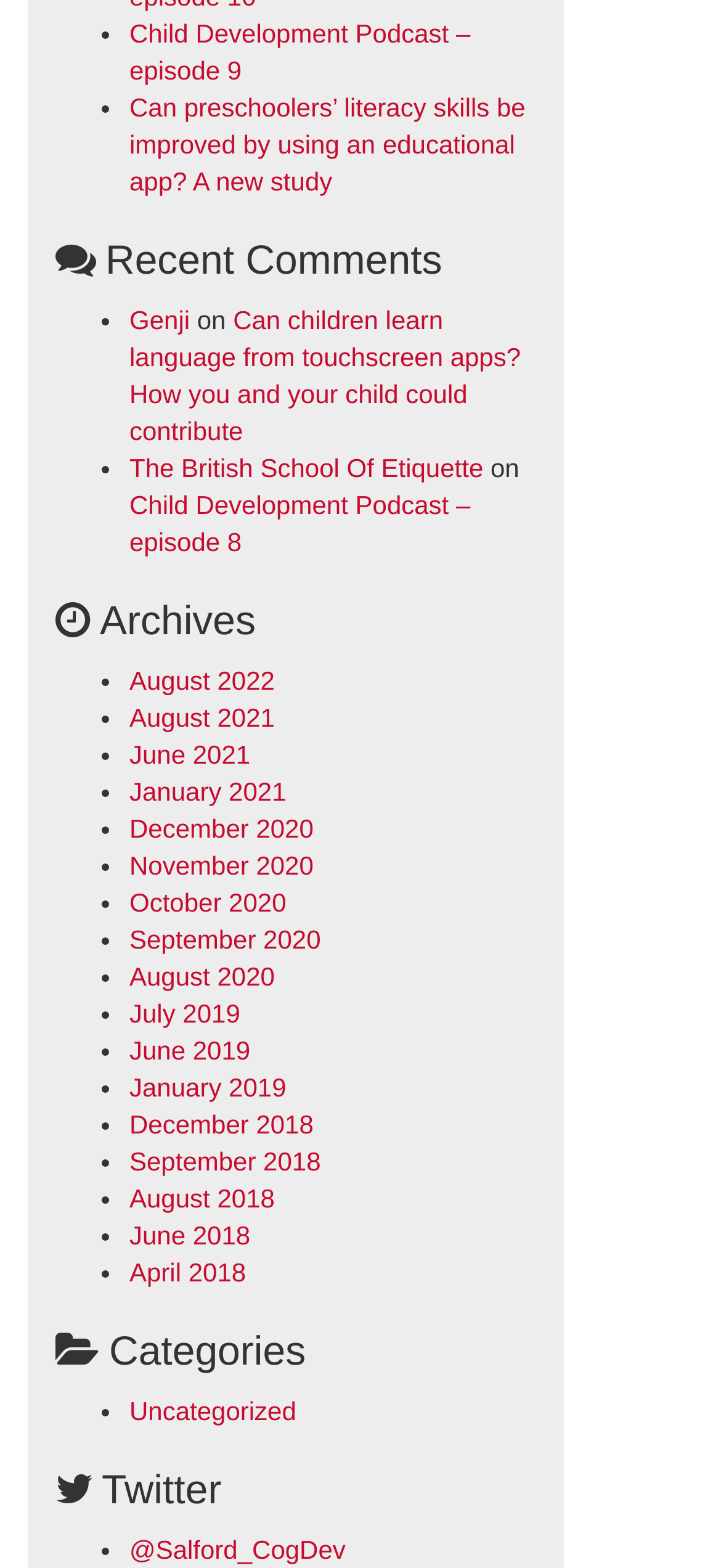Answer the question below with a single word or a brief phrase: 
What is the topic of the Child Development Podcast episode 9?

Unknown